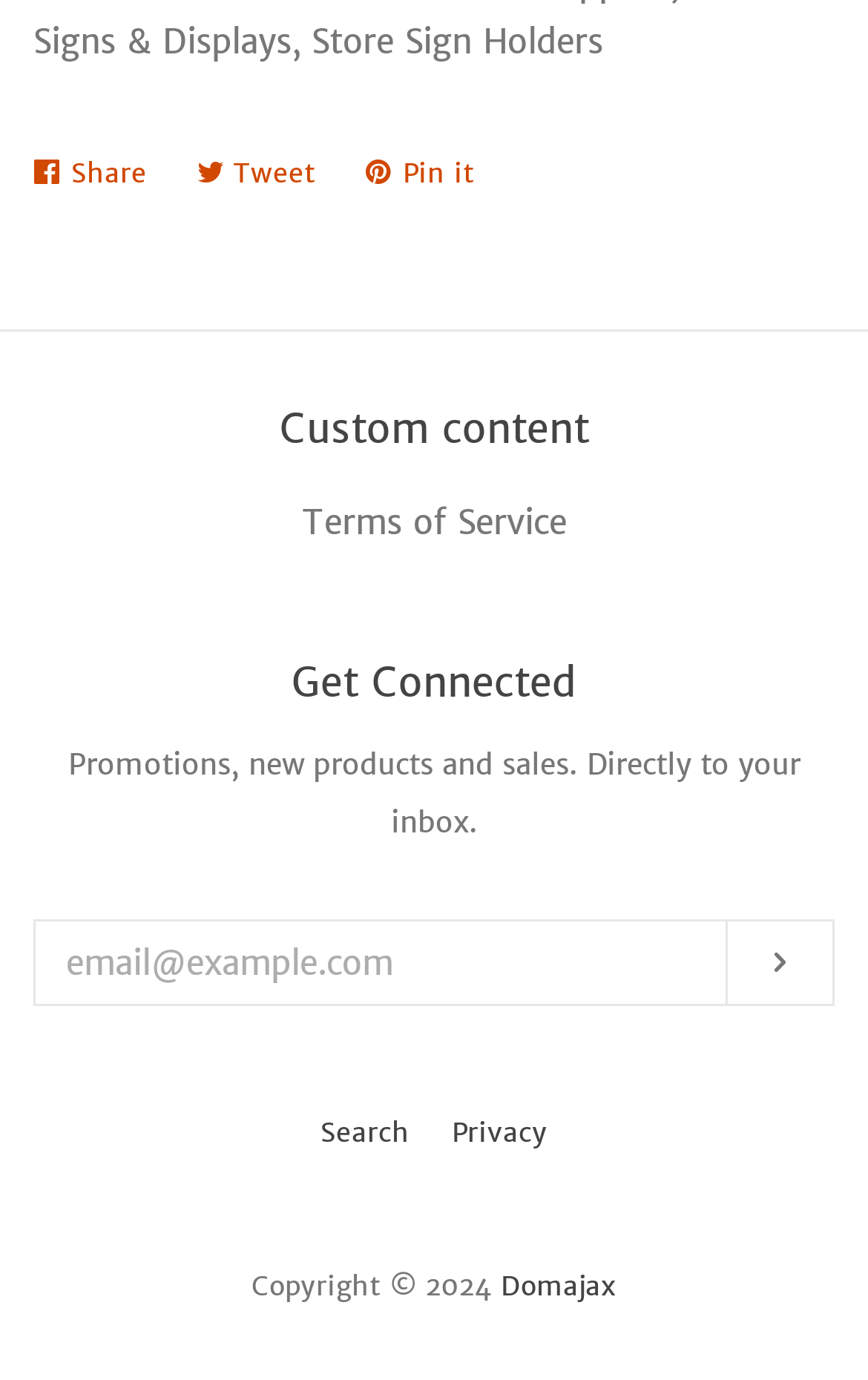How many social media platforms are available for sharing?
Answer the question with as much detail as possible.

The webpage has three social media links: 'Share on Facebook', 'Tweet on Twitter', and 'Pin on Pinterest', which indicates that there are three social media platforms available for sharing.